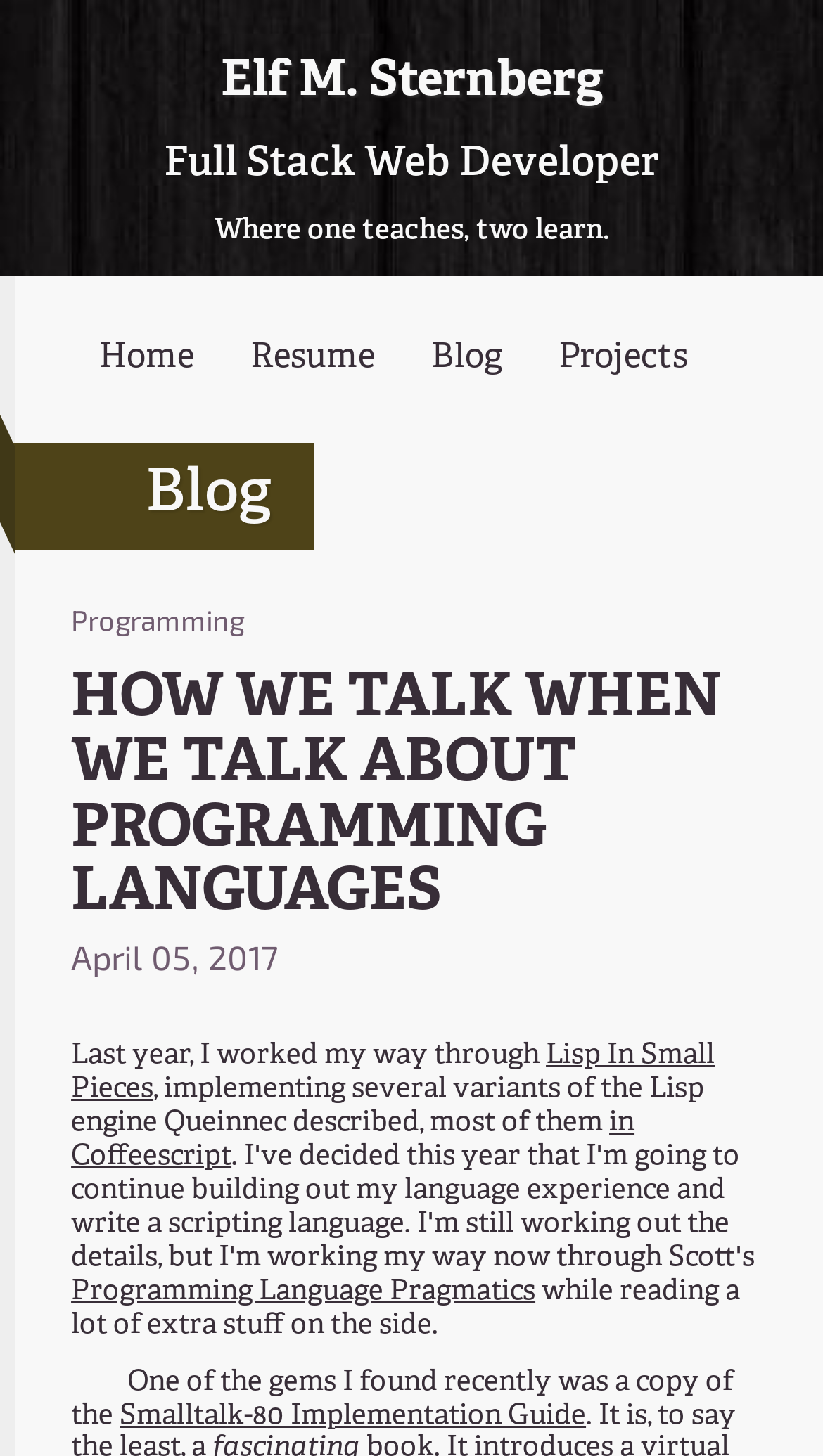Please locate the bounding box coordinates of the element's region that needs to be clicked to follow the instruction: "Check out the 'Smalltalk-80 Implementation Guide'". The bounding box coordinates should be provided as four float numbers between 0 and 1, i.e., [left, top, right, bottom].

[0.145, 0.96, 0.712, 0.984]